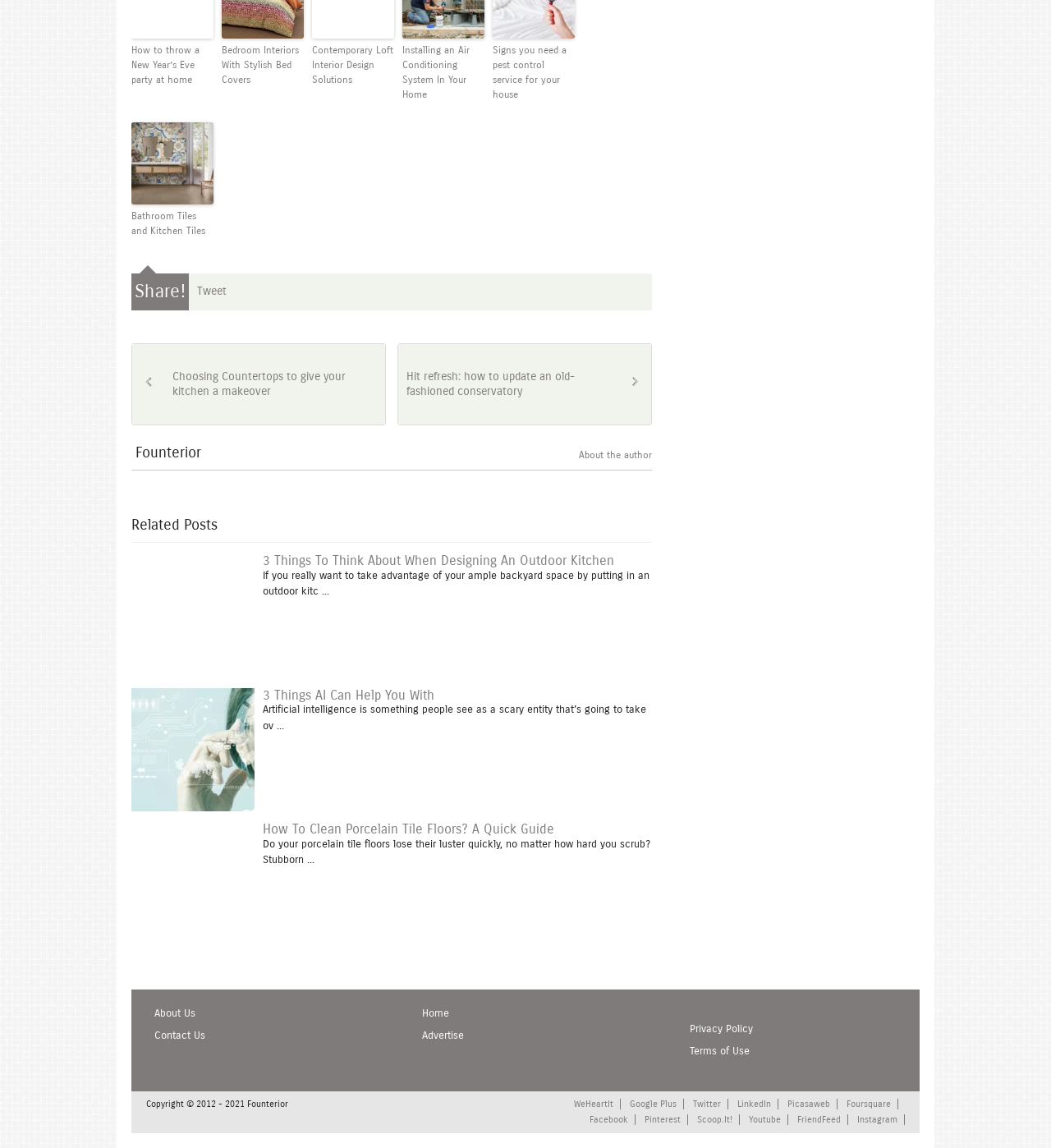Give a one-word or phrase response to the following question: What is the copyright year range mentioned at the bottom of the webpage?

2012 - 2021